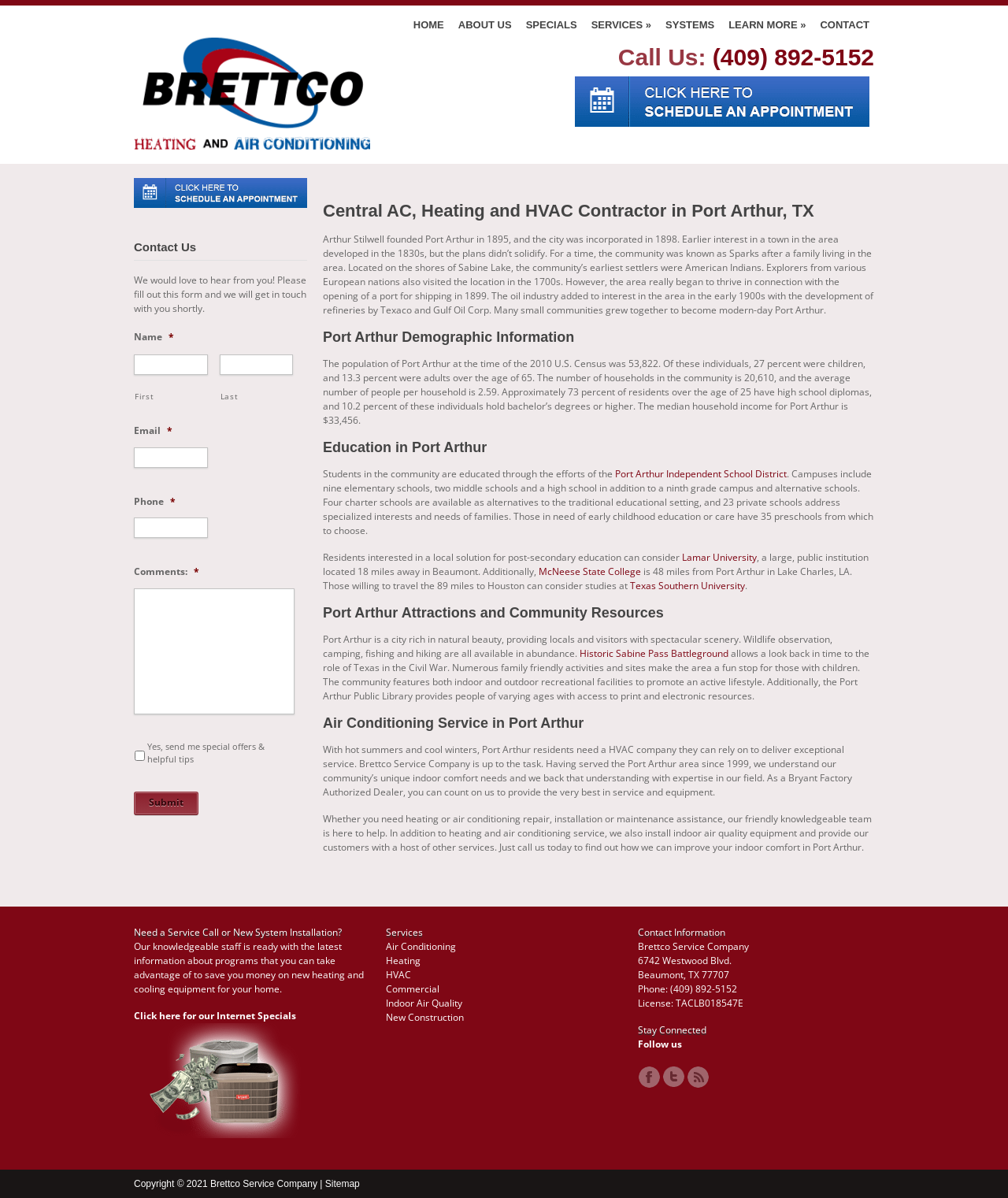Please mark the bounding box coordinates of the area that should be clicked to carry out the instruction: "Fill in the 'Name' field".

[0.133, 0.296, 0.206, 0.313]